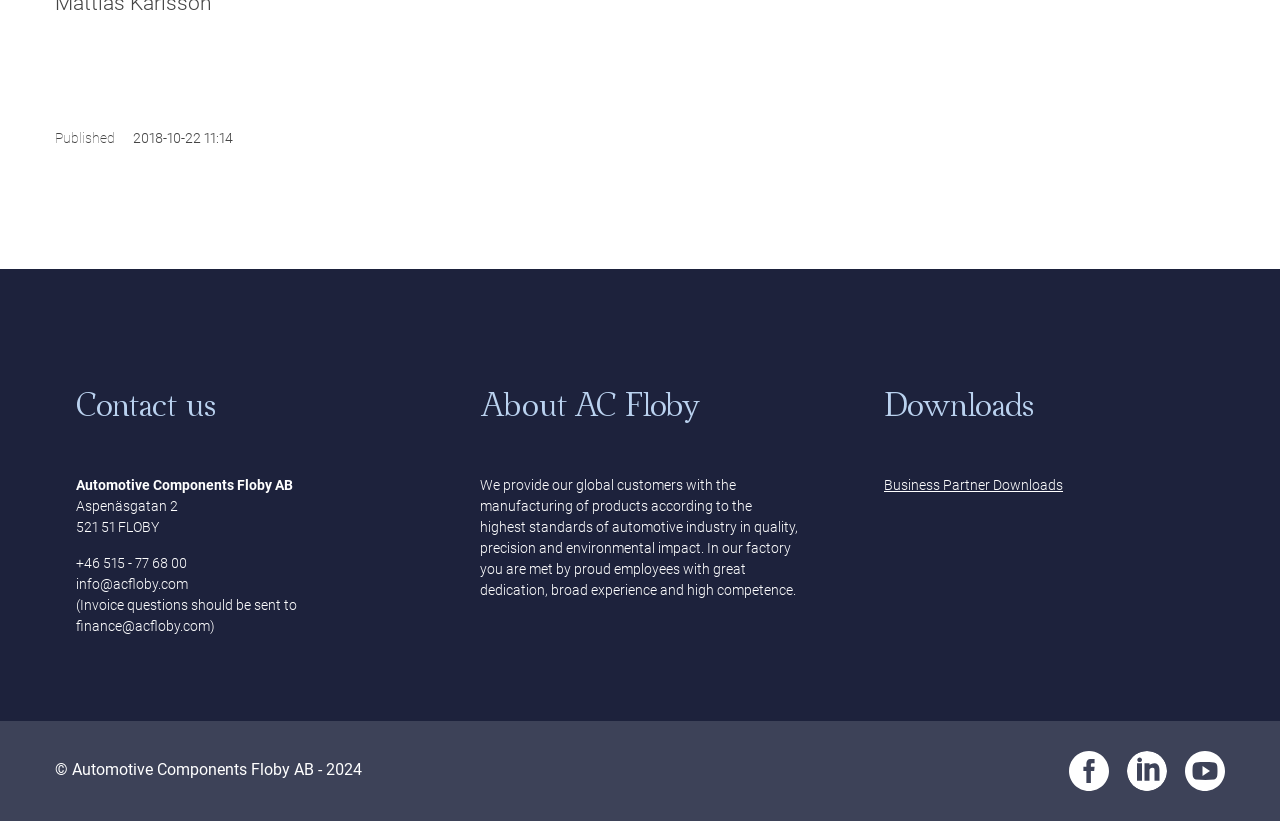Highlight the bounding box of the UI element that corresponds to this description: "Business Partner Downloads".

[0.691, 0.581, 0.83, 0.6]